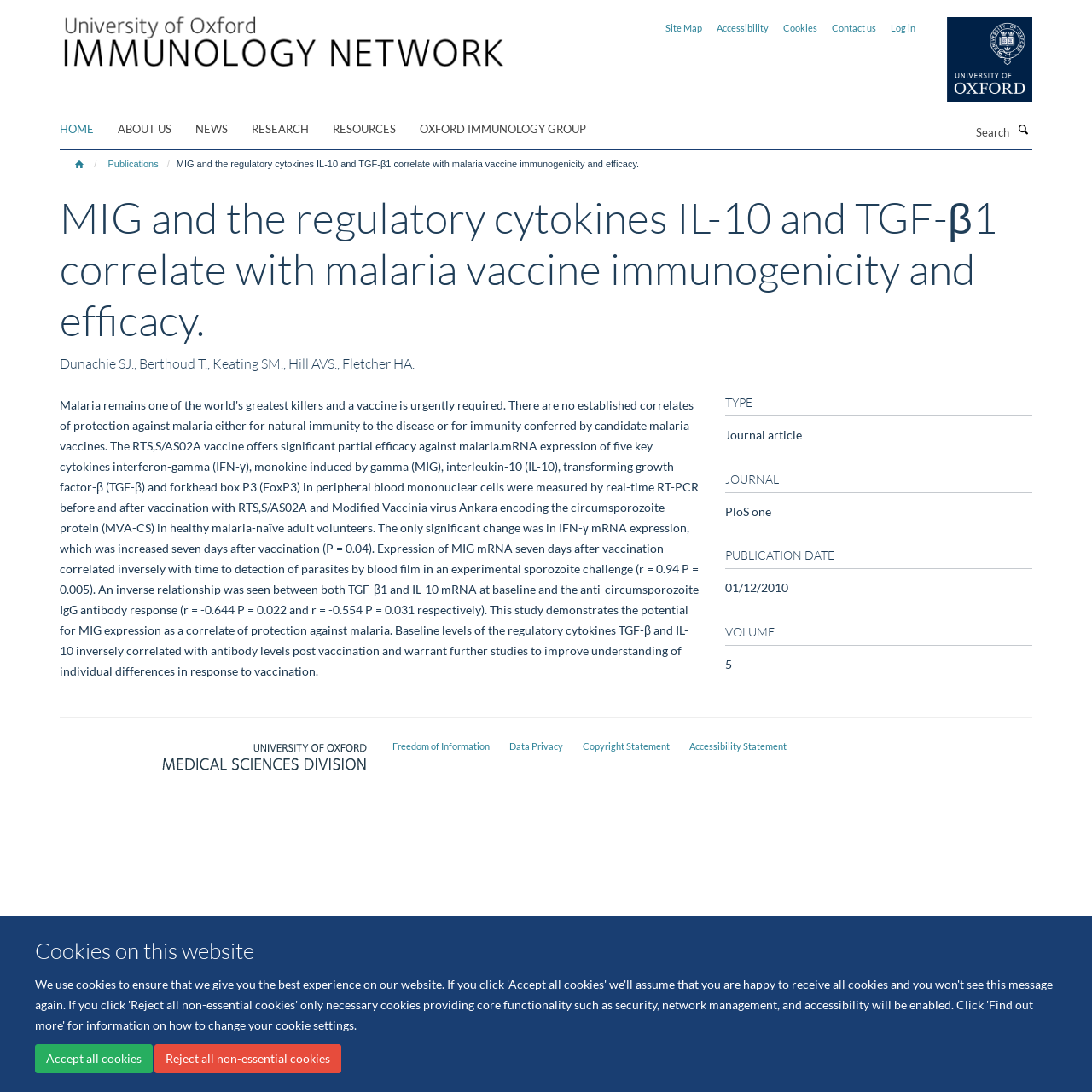Please specify the bounding box coordinates of the element that should be clicked to execute the given instruction: 'Contact us'. Ensure the coordinates are four float numbers between 0 and 1, expressed as [left, top, right, bottom].

[0.762, 0.02, 0.802, 0.03]